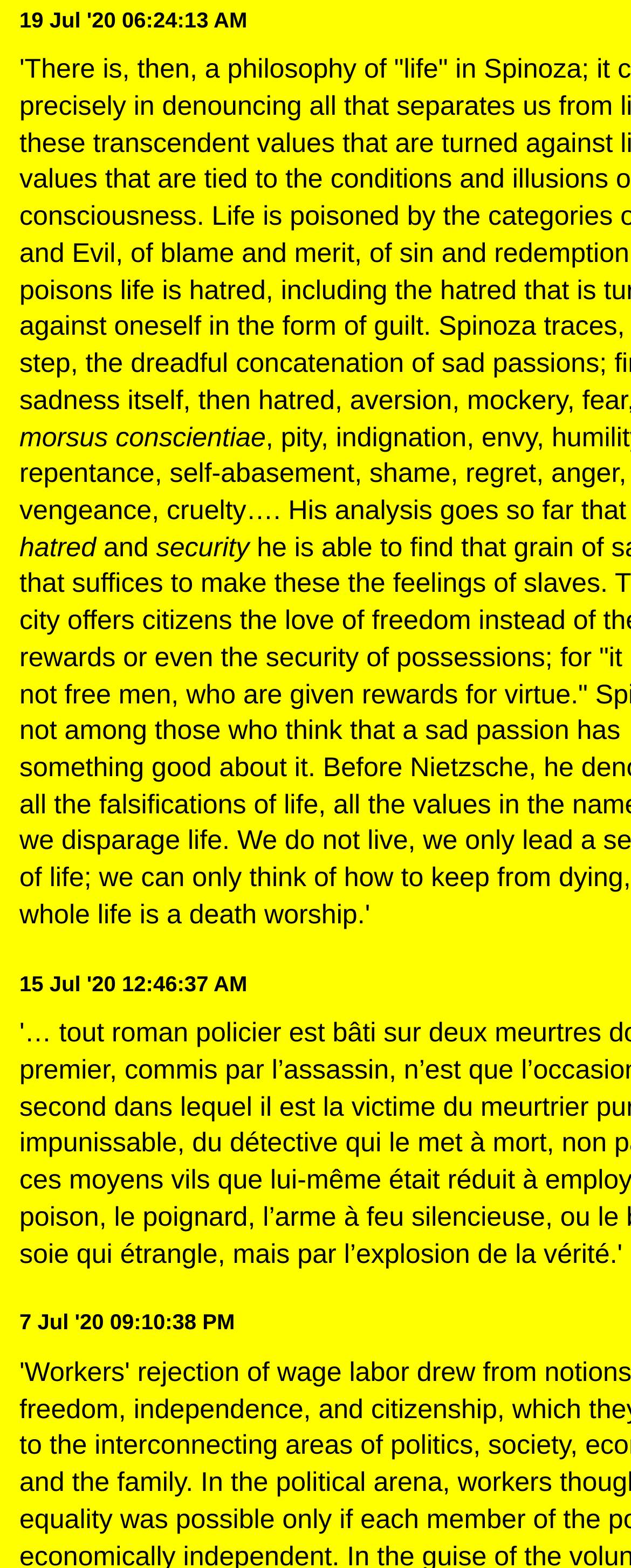Bounding box coordinates are specified in the format (top-left x, top-left y, bottom-right x, bottom-right y). All values are floating point numbers bounded between 0 and 1. Please provide the bounding box coordinate of the region this sentence describes: LiteSpeed Web Server

None